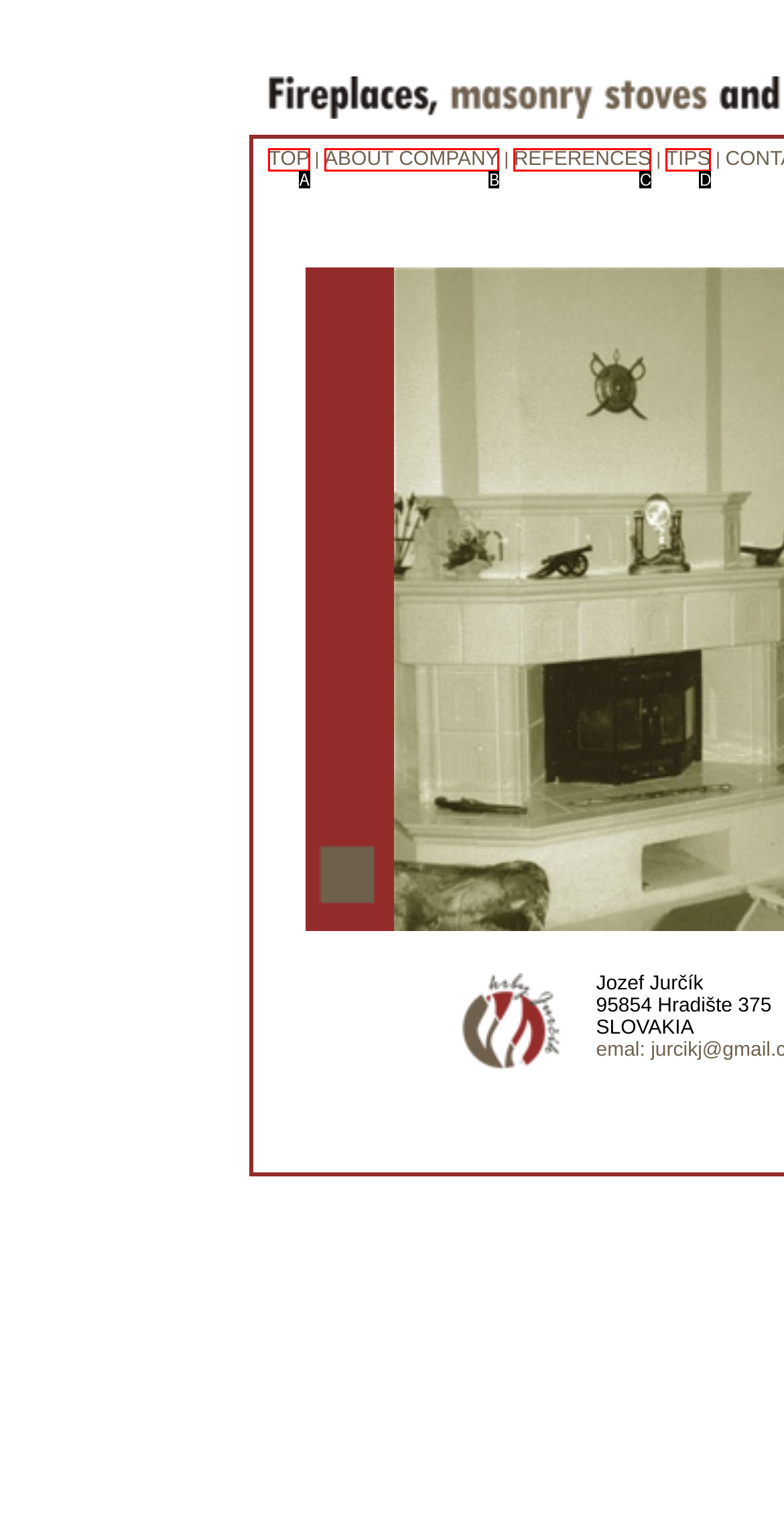Looking at the description: ABOUT COMPANY, identify which option is the best match and respond directly with the letter of that option.

B